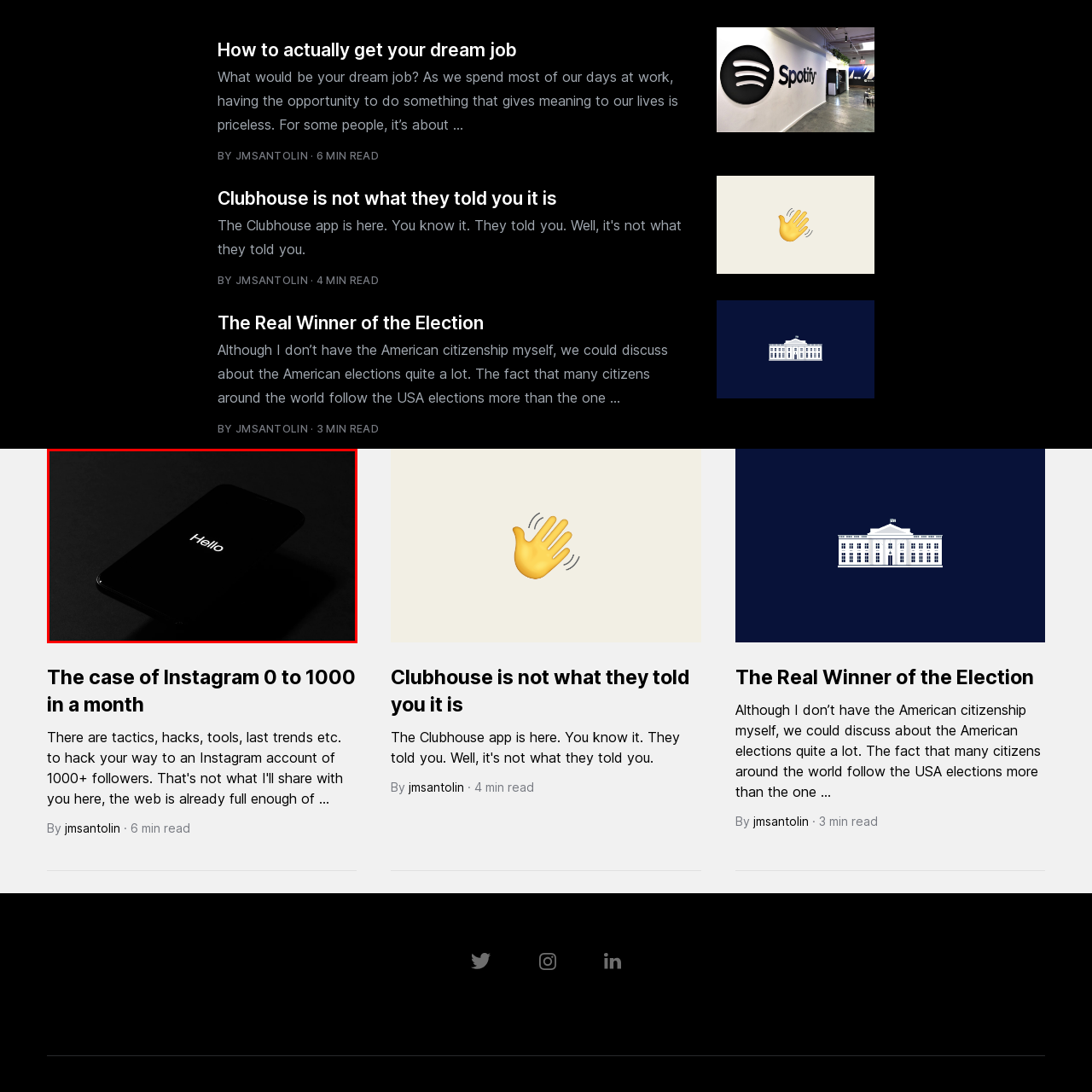What is the overall aesthetic of the composition?
Analyze the image marked by the red bounding box and respond with an in-depth answer considering the visual clues.

The caption describes the overall composition as exuding a sense of elegance and simplicity, which implies that the arrangement of elements in the image conveys a sense of refinement and minimalism.